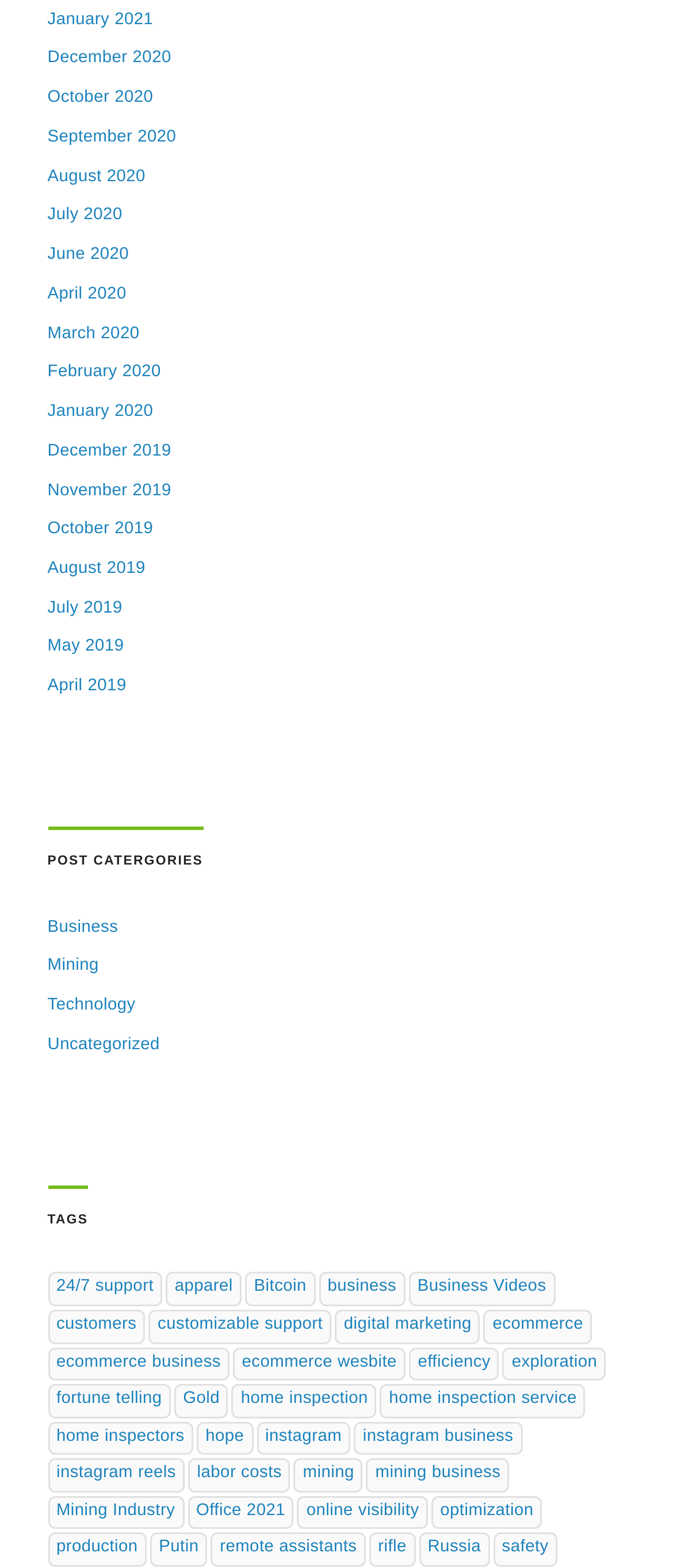How many tags are listed on this webpage?
Look at the image and respond with a one-word or short phrase answer.

30 tags